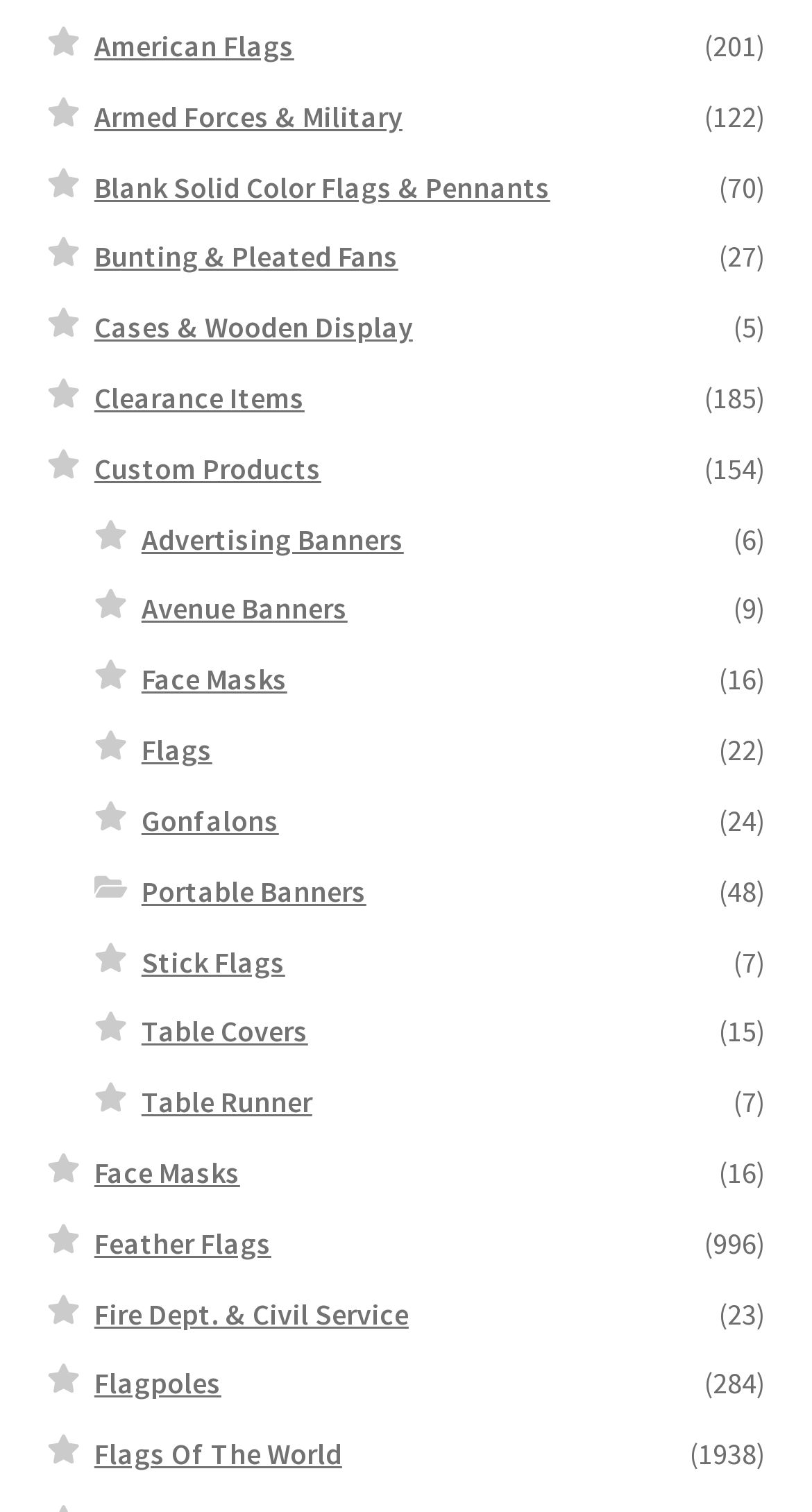Predict the bounding box of the UI element based on the description: "Fire Dept. & Civil Service". The coordinates should be four float numbers between 0 and 1, formatted as [left, top, right, bottom].

[0.116, 0.856, 0.503, 0.881]